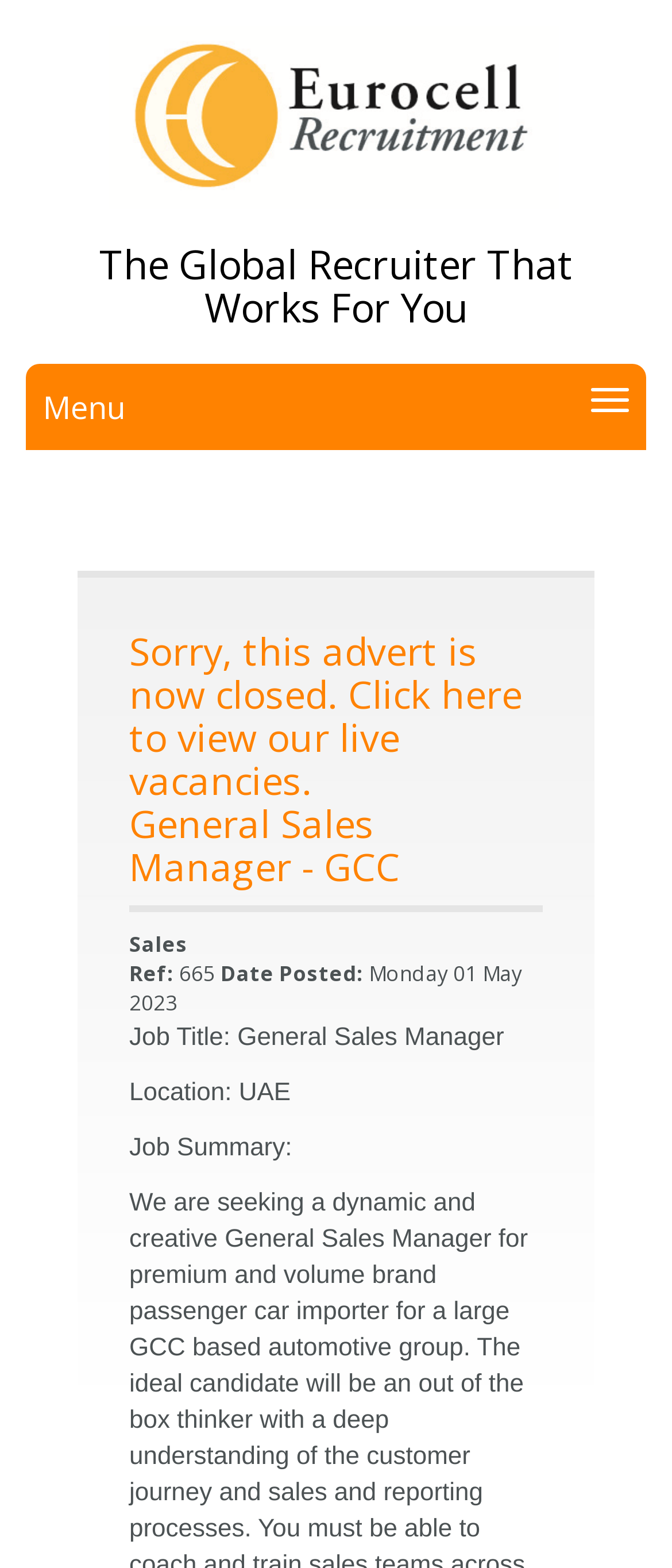Using the information from the screenshot, answer the following question thoroughly:
What is the company's slogan?

I found the company's slogan by looking at the static text element with the content 'The Global Recruiter That Works For You' which is located at the top of the webpage, below the logo.